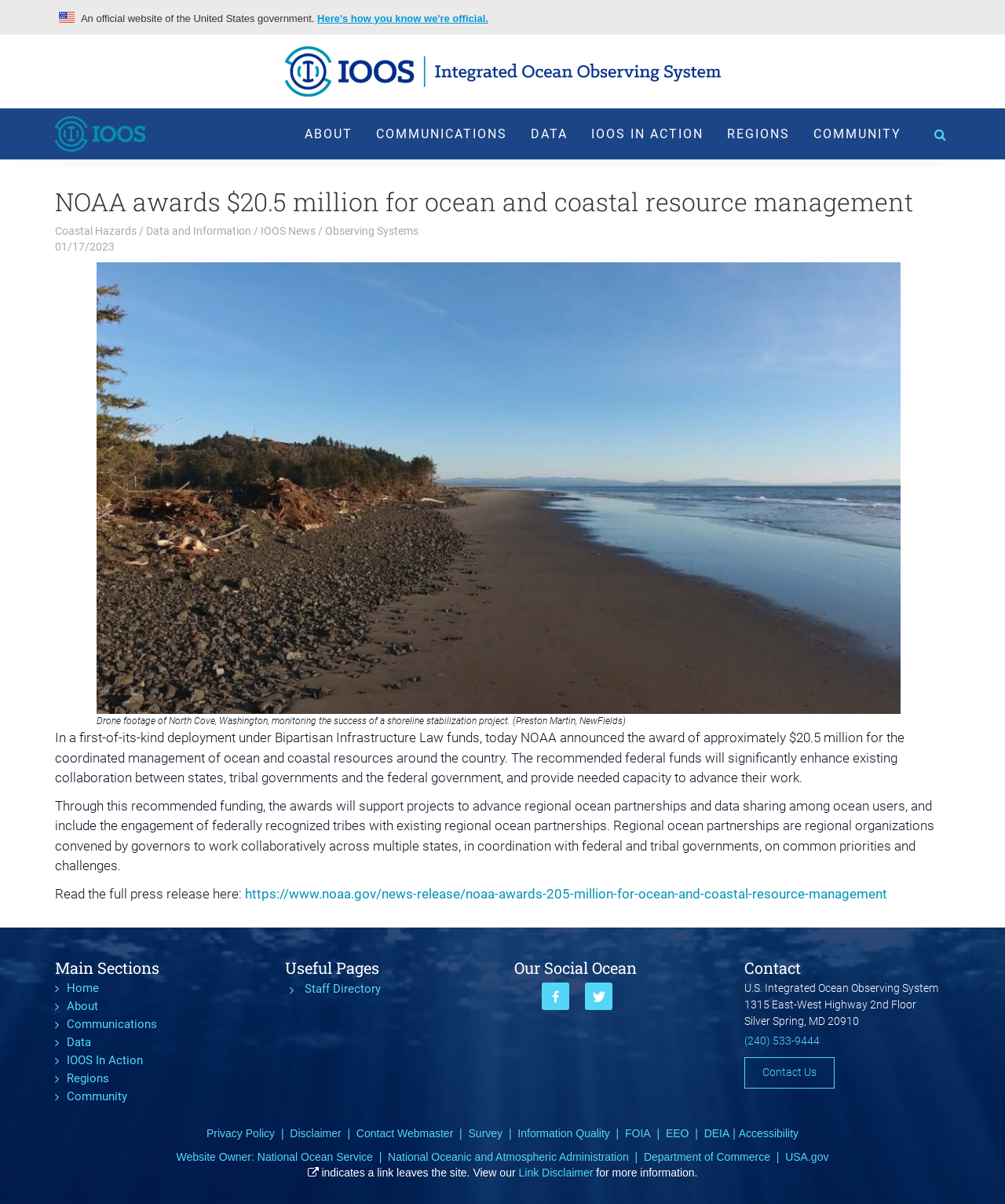What is the purpose of the recommended funding?
Using the information from the image, answer the question thoroughly.

The answer can be found in the second paragraph of the webpage, which states 'Through this recommended funding, the awards will support projects to advance regional ocean partnerships and data sharing among ocean users...'